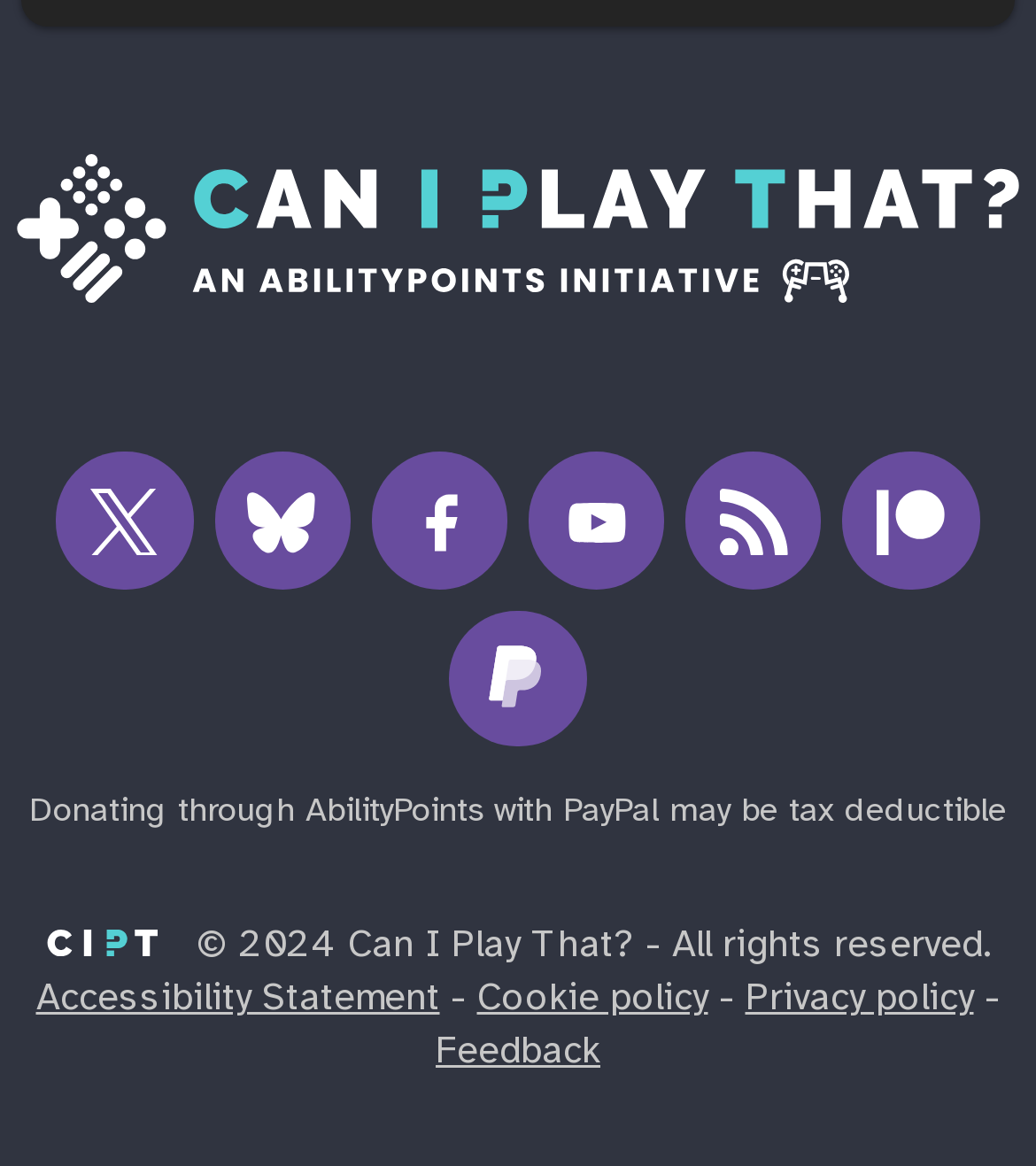Given the element description AbilityPoints, predict the bounding box coordinates for the UI element in the webpage screenshot. The format should be (top-left x, top-left y, bottom-right x, bottom-right y), and the values should be between 0 and 1.

[0.295, 0.681, 0.467, 0.71]